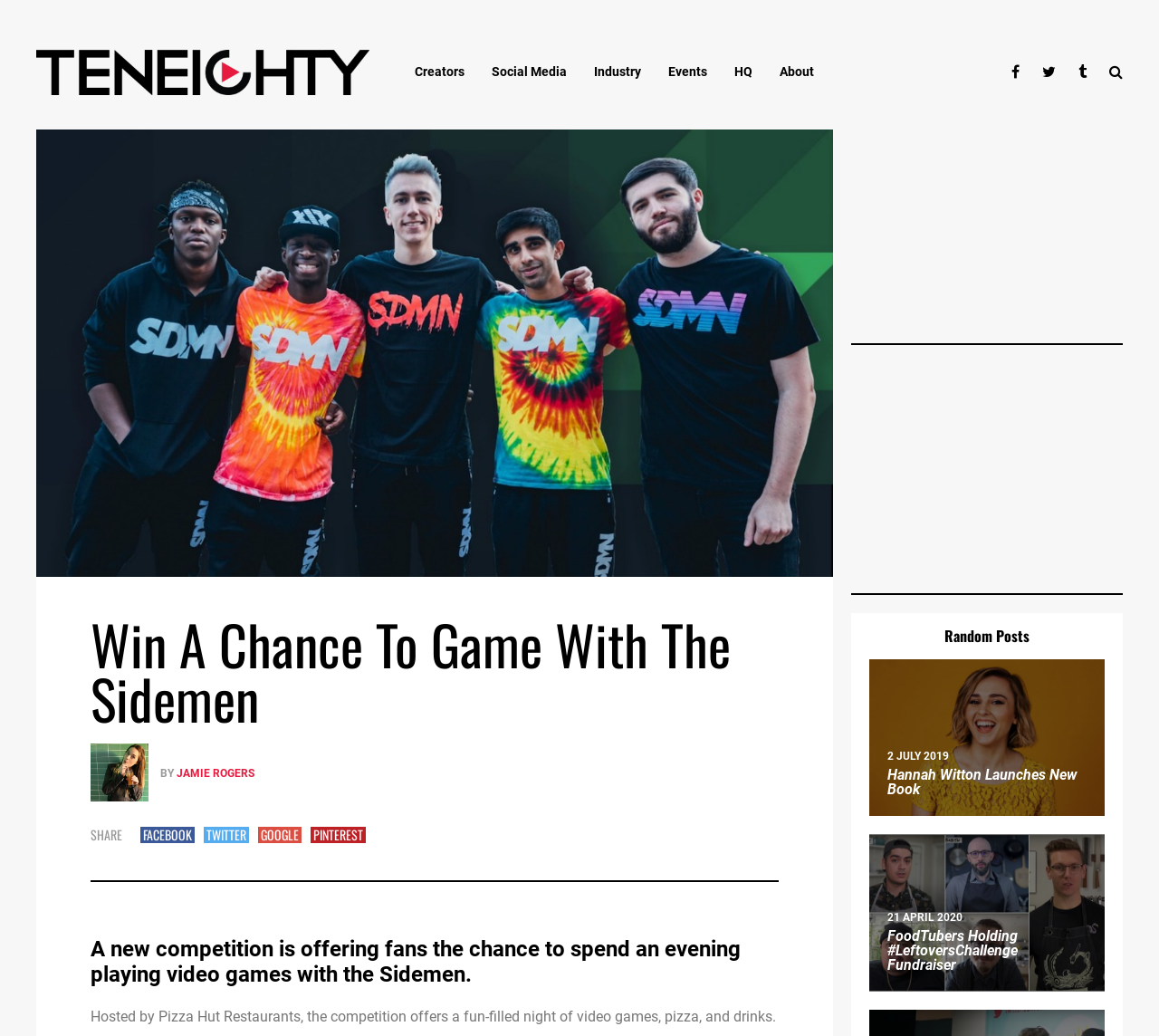Locate the bounding box coordinates of the clickable element to fulfill the following instruction: "Click the Twitter link". Provide the coordinates as four float numbers between 0 and 1 in the format [left, top, right, bottom].

[0.176, 0.797, 0.215, 0.815]